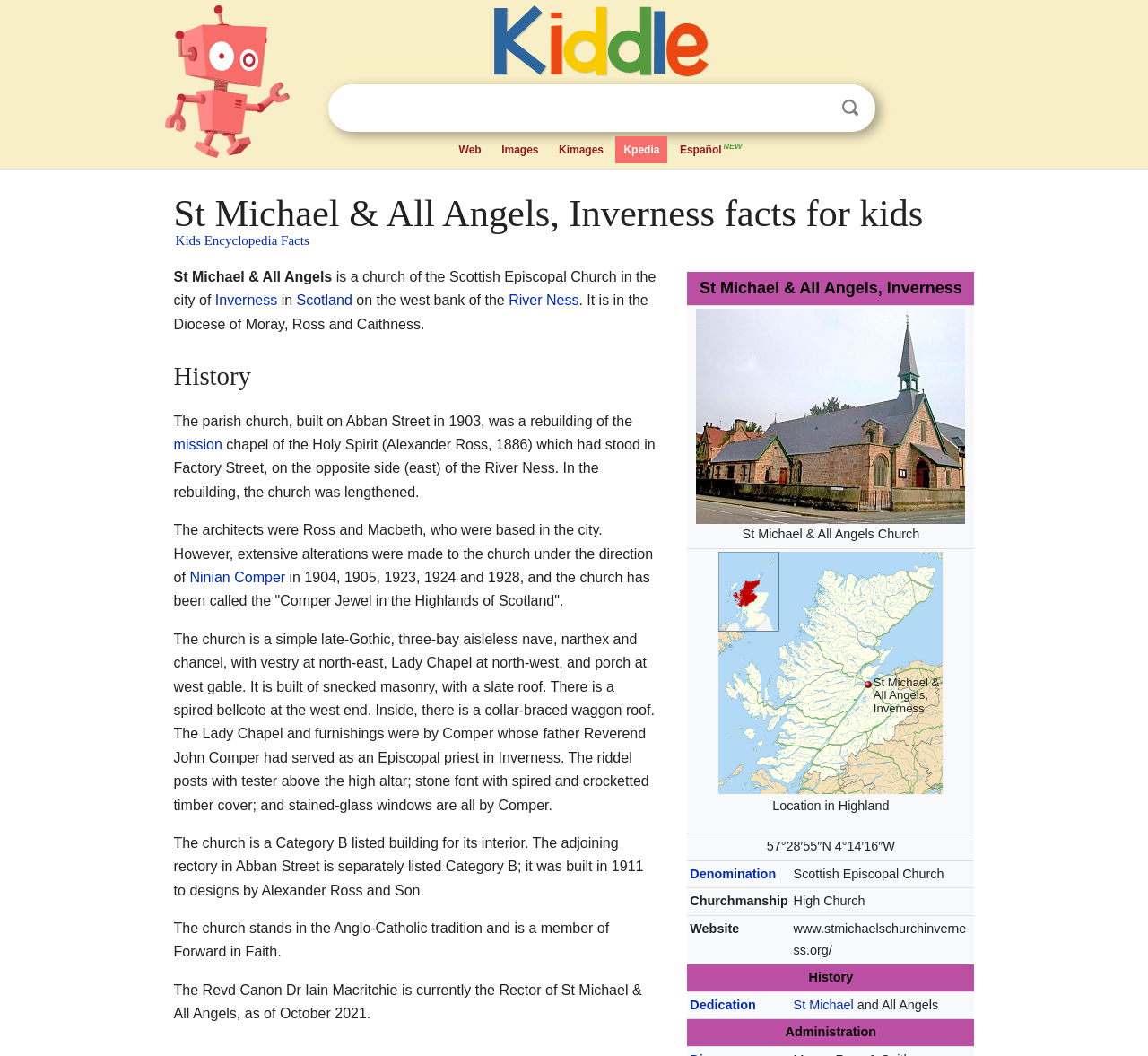Identify the bounding box coordinates of the clickable section necessary to follow the following instruction: "Click on the 'St Michael & All Angels, Inverness facts for kids' link". The coordinates should be presented as four float numbers from 0 to 1, i.e., [left, top, right, bottom].

[0.153, 0.221, 0.269, 0.234]